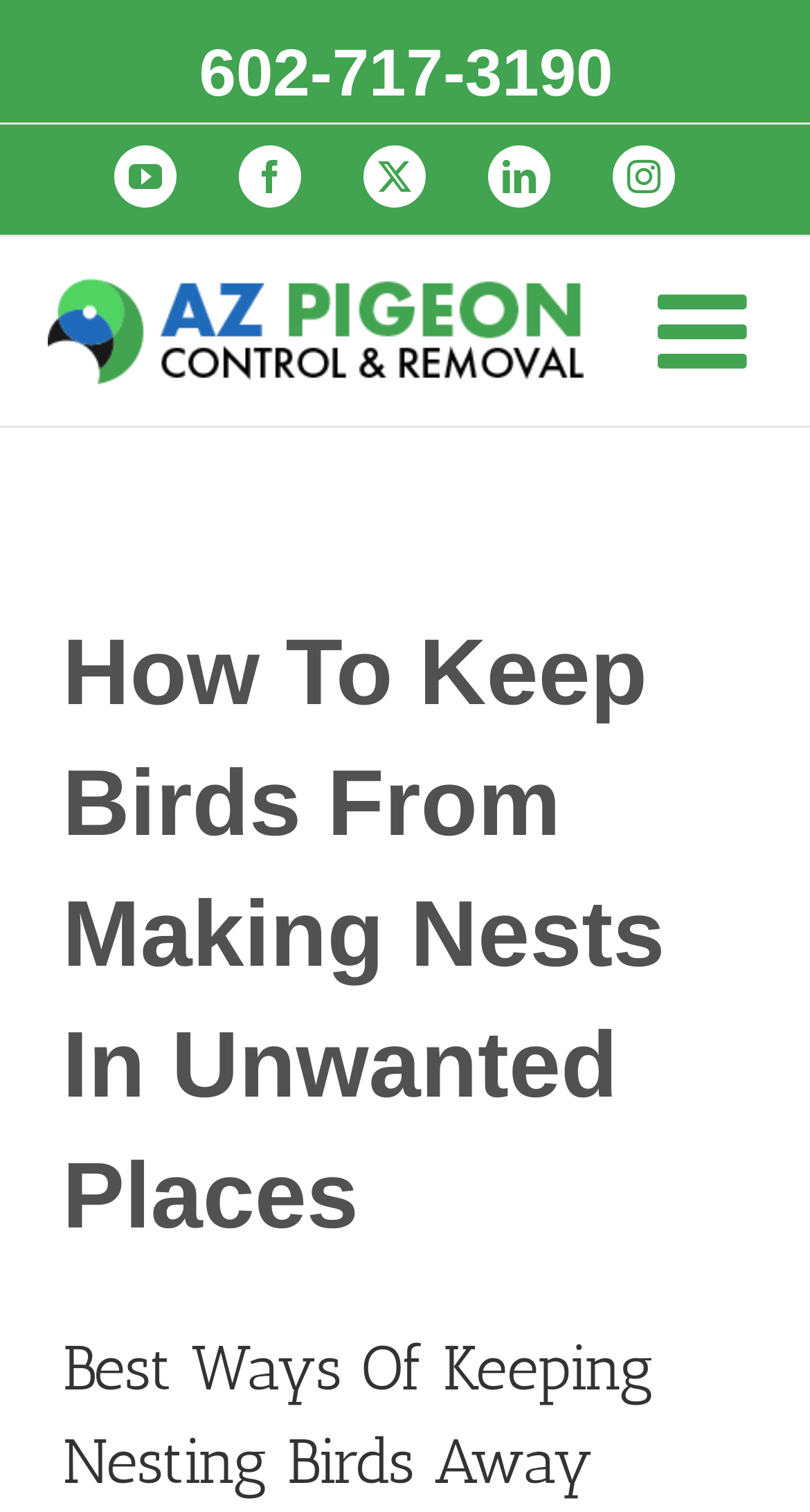Locate the bounding box of the user interface element based on this description: "YouTube".

[0.141, 0.096, 0.218, 0.137]